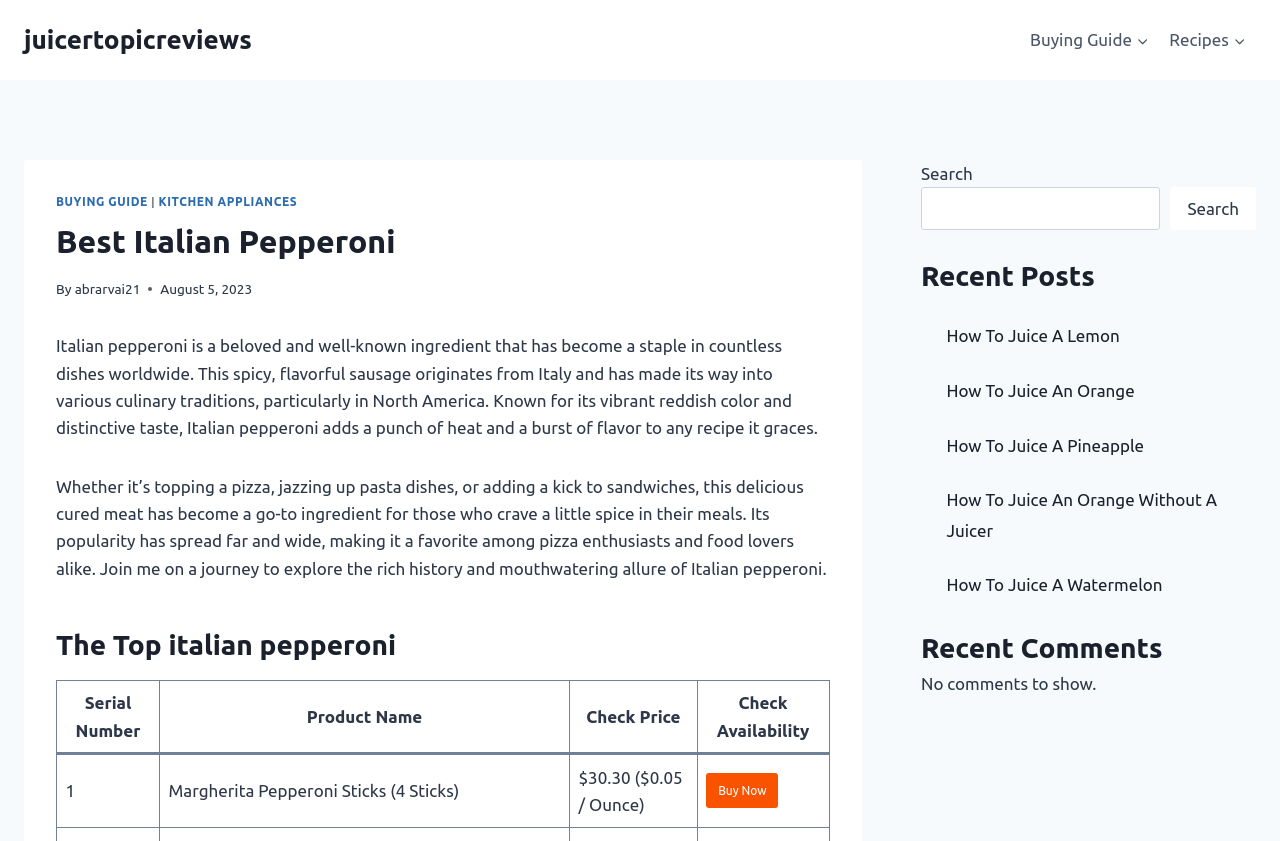How much does the first product cost?
Please use the image to deliver a detailed and complete answer.

I checked the product table and found the price of the first product, which is '$30.30 ($0.05 / Ounce)'.